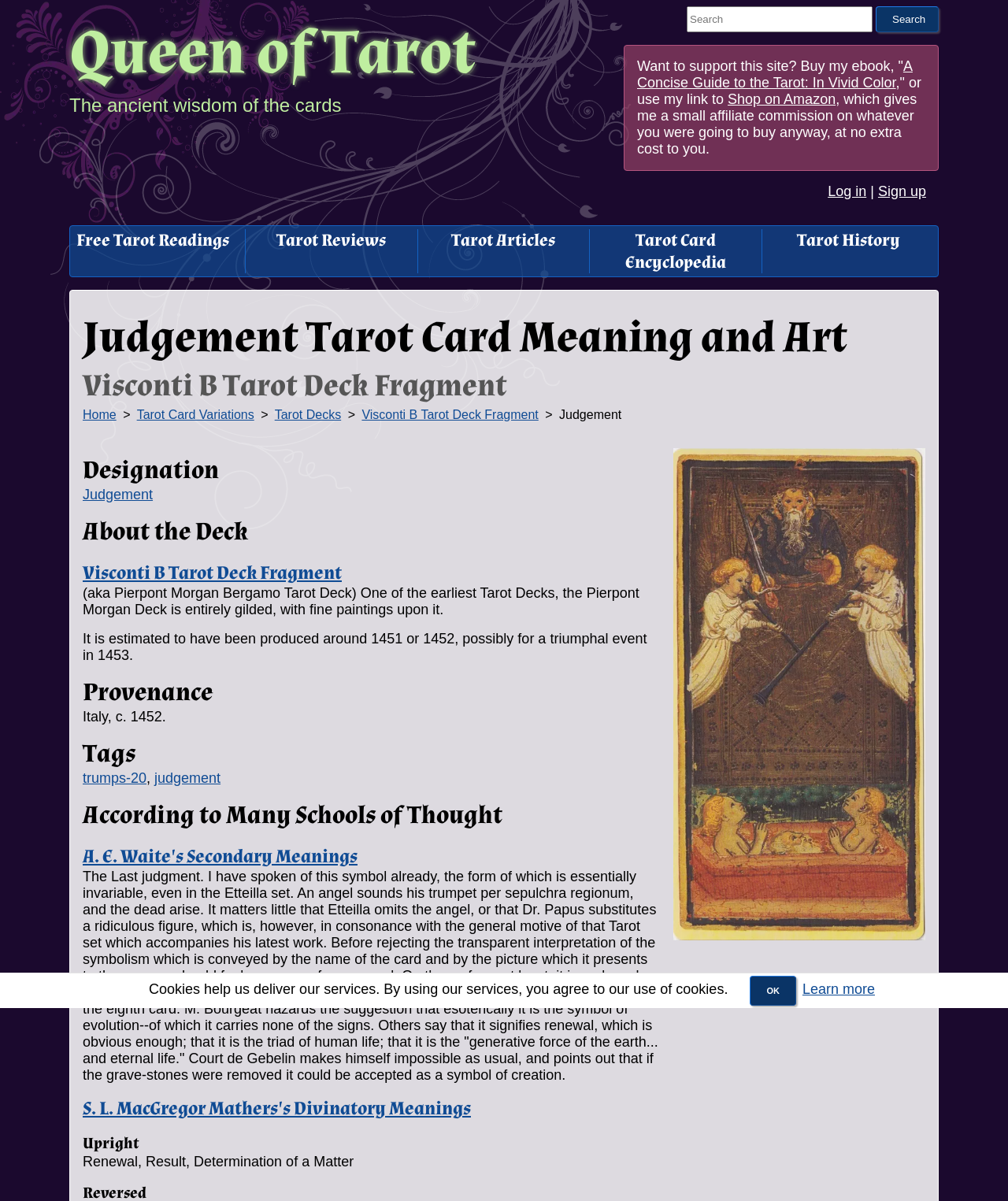Determine the bounding box coordinates for the element that should be clicked to follow this instruction: "Buy the ebook 'A Concise Guide to the Tarot: In Vivid Color'". The coordinates should be given as four float numbers between 0 and 1, in the format [left, top, right, bottom].

[0.632, 0.049, 0.905, 0.075]